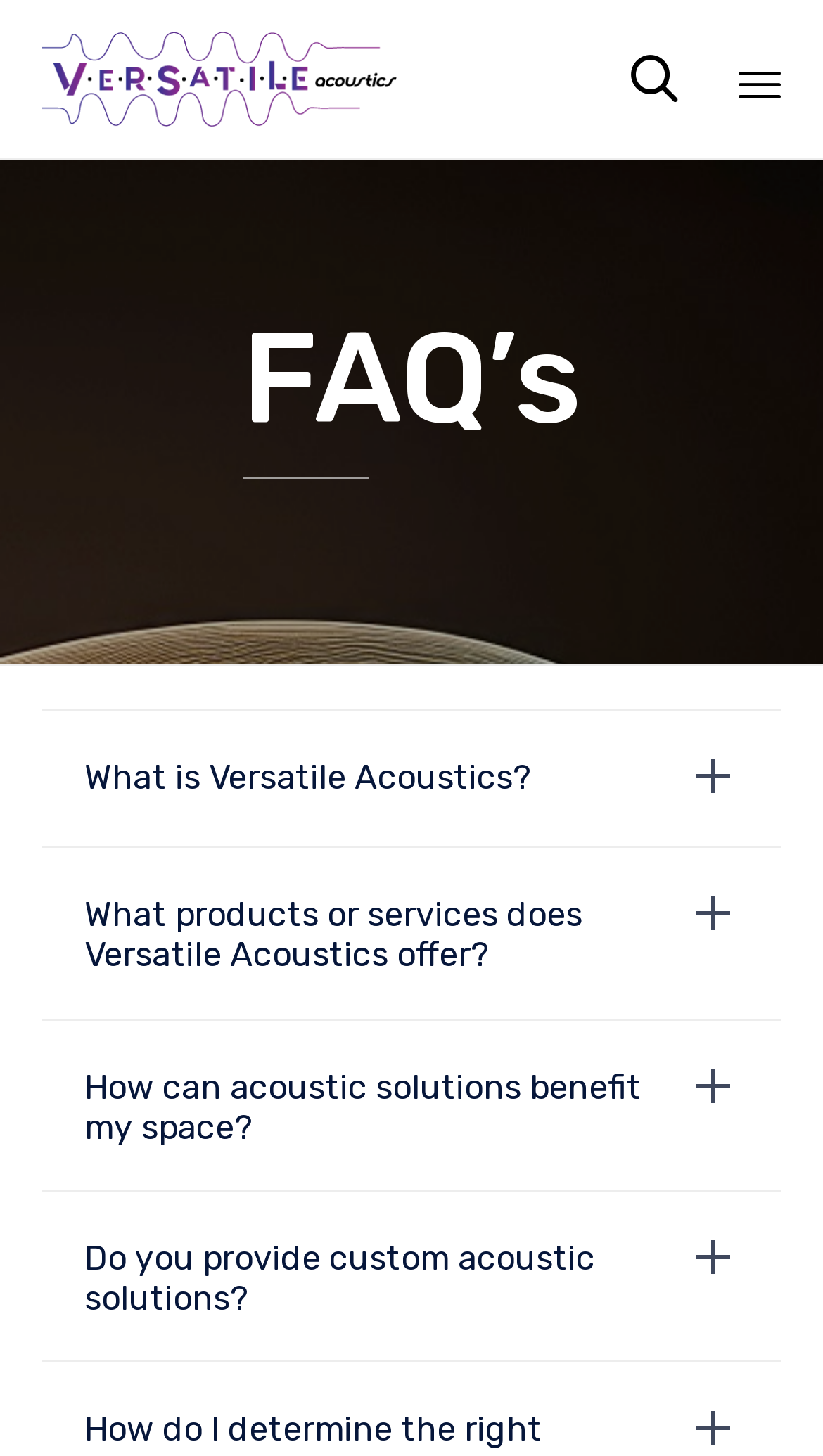Determine the bounding box coordinates in the format (top-left x, top-left y, bottom-right x, bottom-right y). Ensure all values are floating point numbers between 0 and 1. Identify the bounding box of the UI element described by: title="Versatile Acoustics"

[0.051, 0.022, 0.483, 0.087]